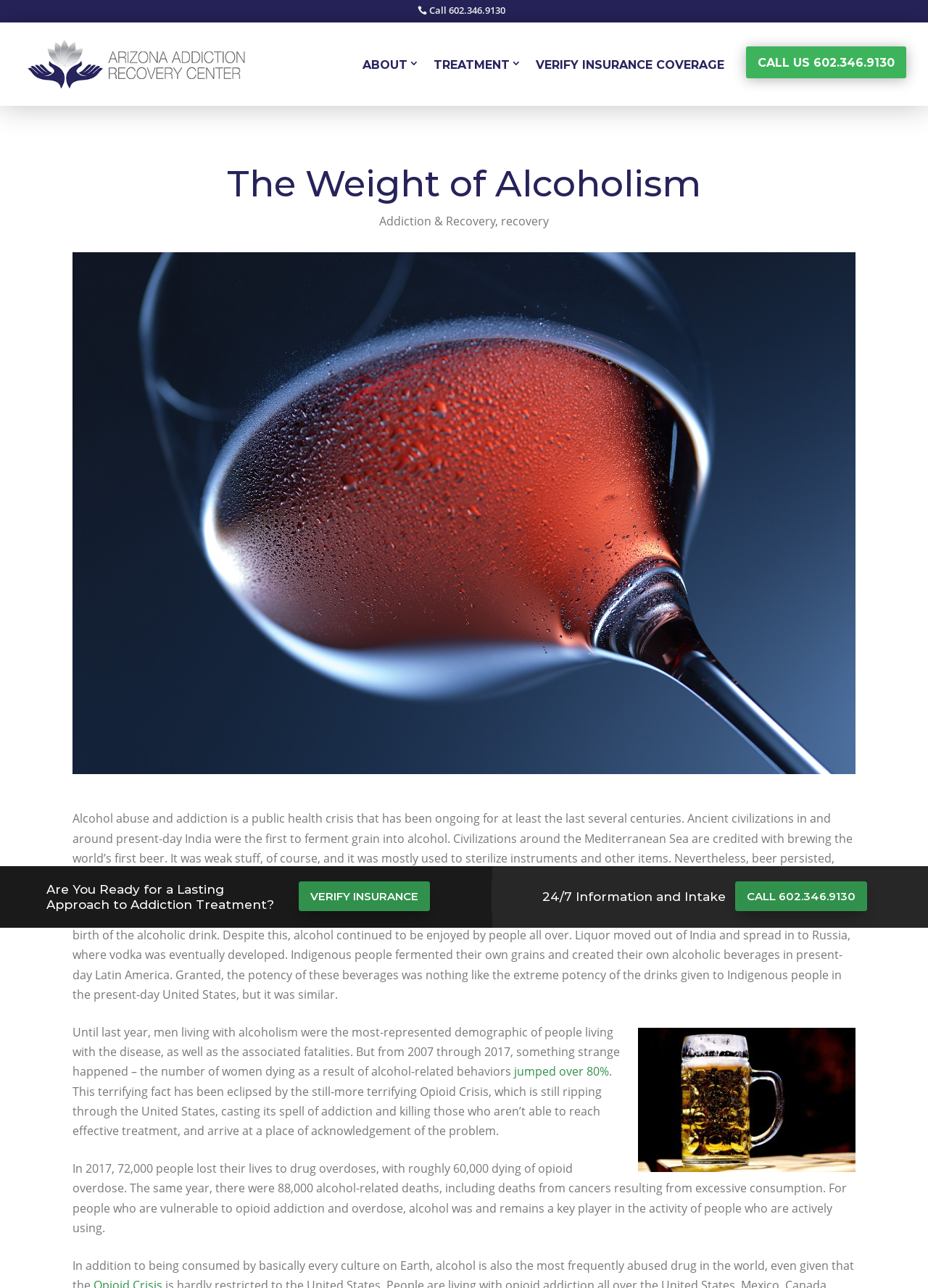Provide the bounding box coordinates for the UI element that is described as: "About".

[0.391, 0.017, 0.452, 0.082]